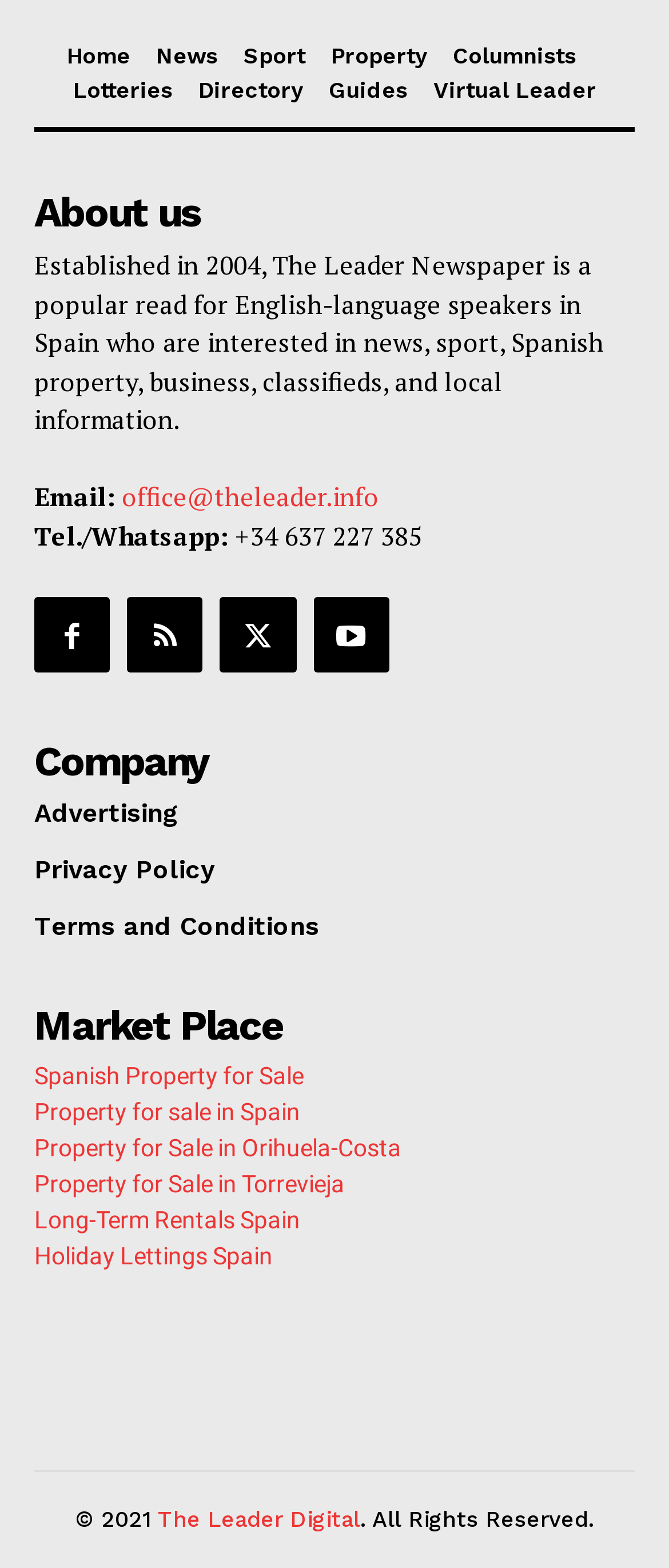Locate the bounding box coordinates of the element to click to perform the following action: 'Contact via email'. The coordinates should be given as four float values between 0 and 1, in the form of [left, top, right, bottom].

[0.182, 0.306, 0.567, 0.327]